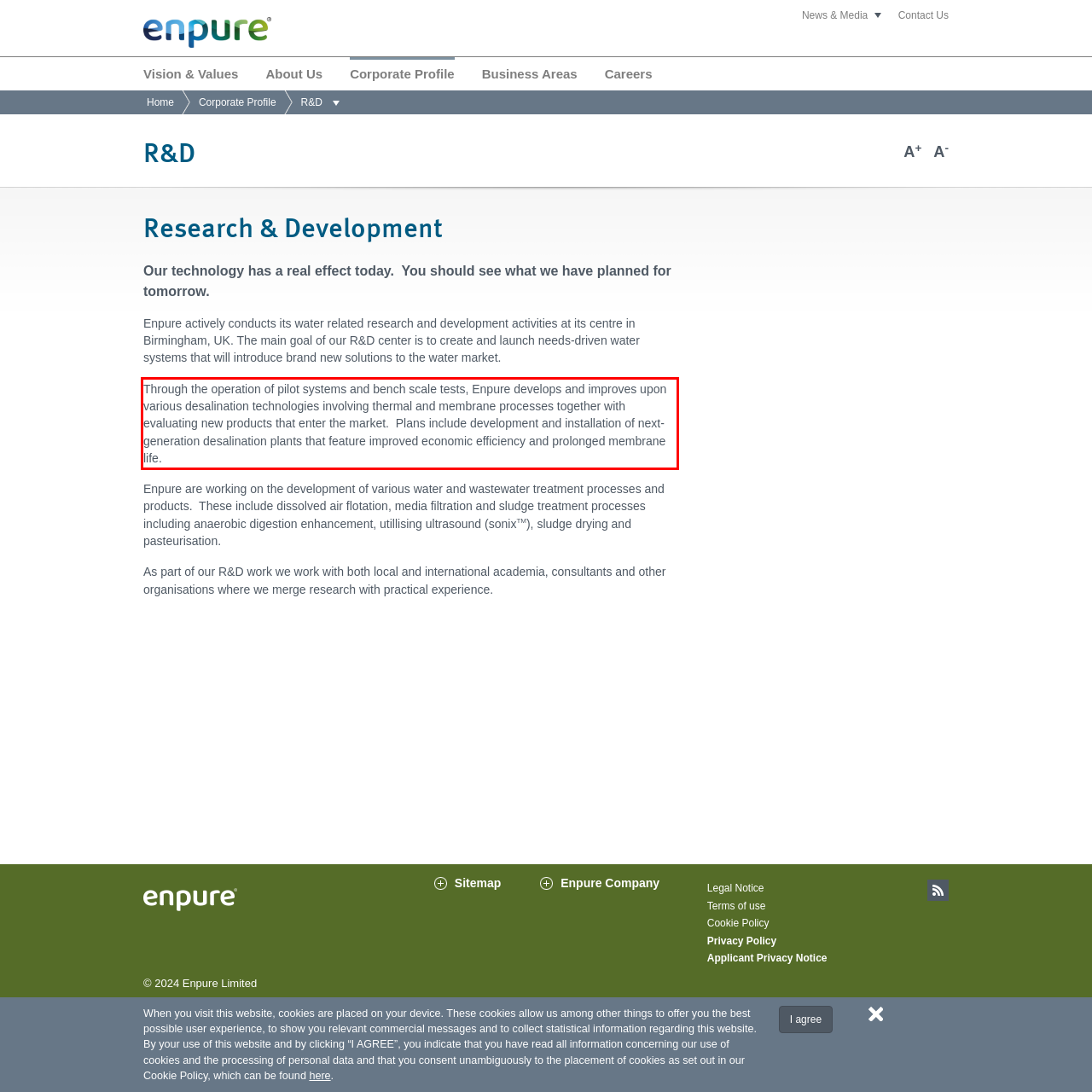Perform OCR on the text inside the red-bordered box in the provided screenshot and output the content.

Through the operation of pilot systems and bench scale tests, Enpure develops and improves upon various desalination technologies involving thermal and membrane processes together with evaluating new products that enter the market. Plans include development and installation of next-generation desalination plants that feature improved economic efficiency and prolonged membrane life.